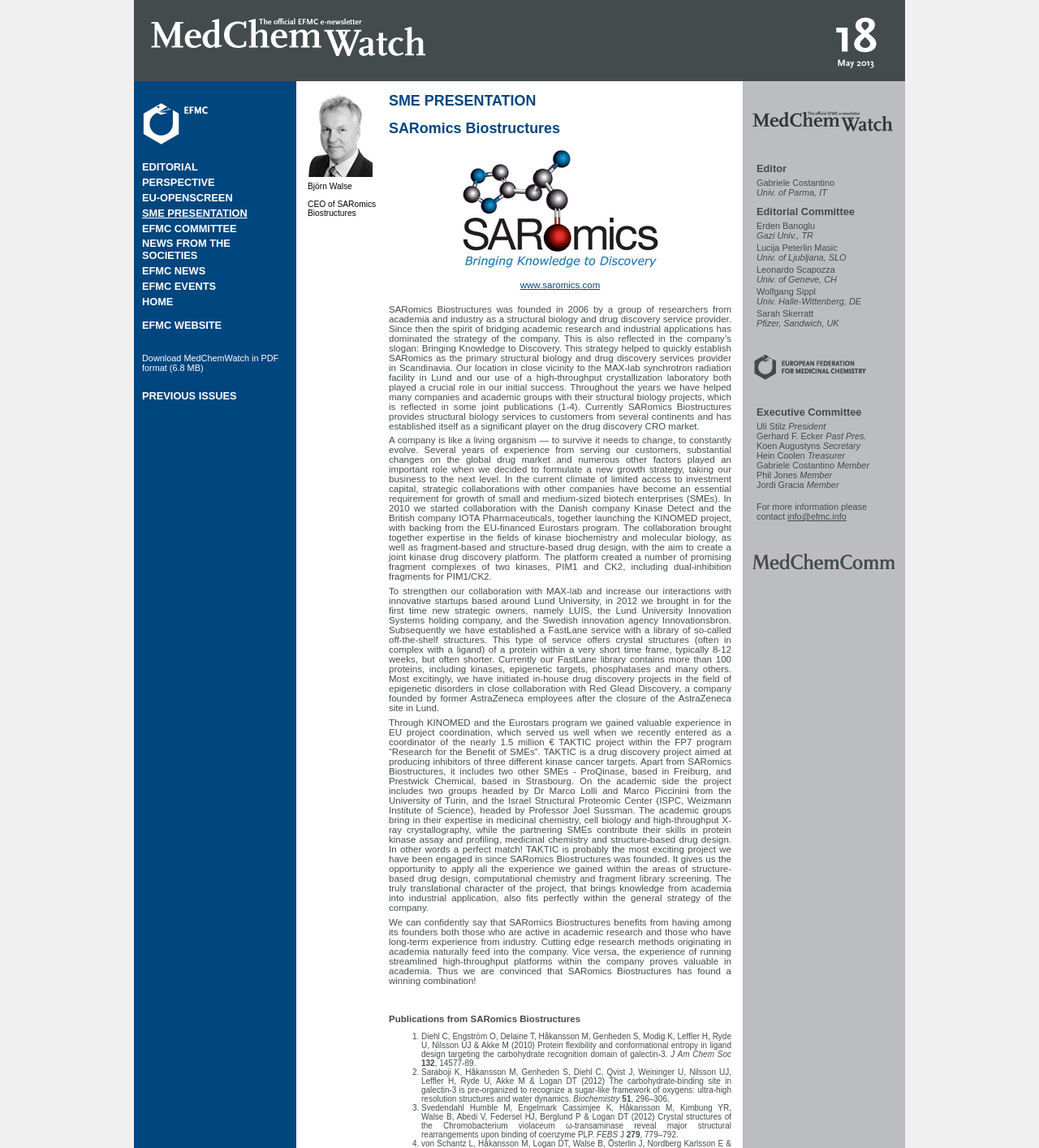Utilize the details in the image to give a detailed response to the question: What is the name of the e-newsletter?

The name of the e-newsletter can be found at the top of the webpage, which is 'MedChemWatch: the official EFMC e-newsletter'.